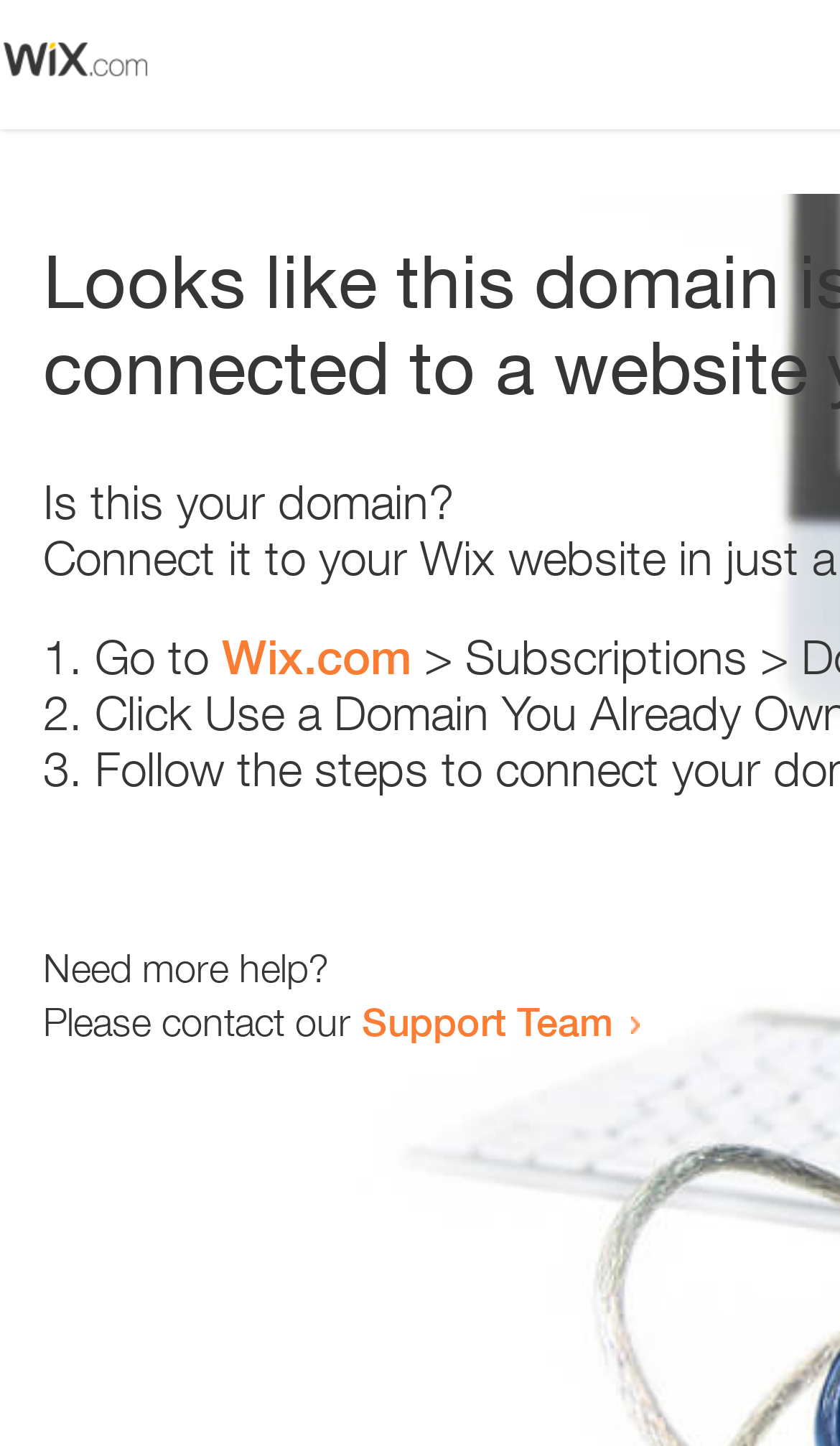Extract the bounding box coordinates for the described element: "Wix.com". The coordinates should be represented as four float numbers between 0 and 1: [left, top, right, bottom].

[0.264, 0.435, 0.49, 0.474]